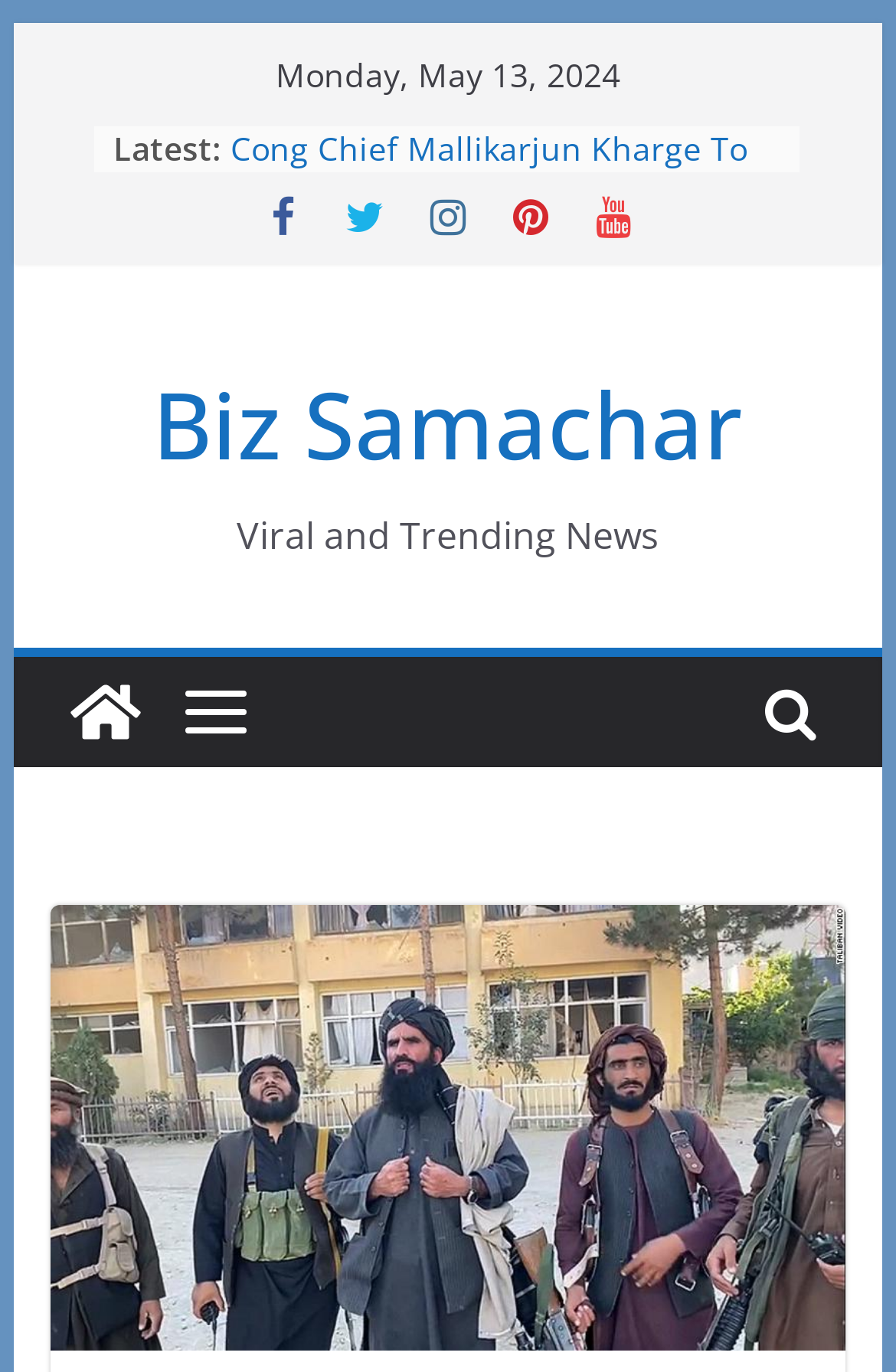What is the date displayed on the webpage? Analyze the screenshot and reply with just one word or a short phrase.

Monday, May 13, 2024